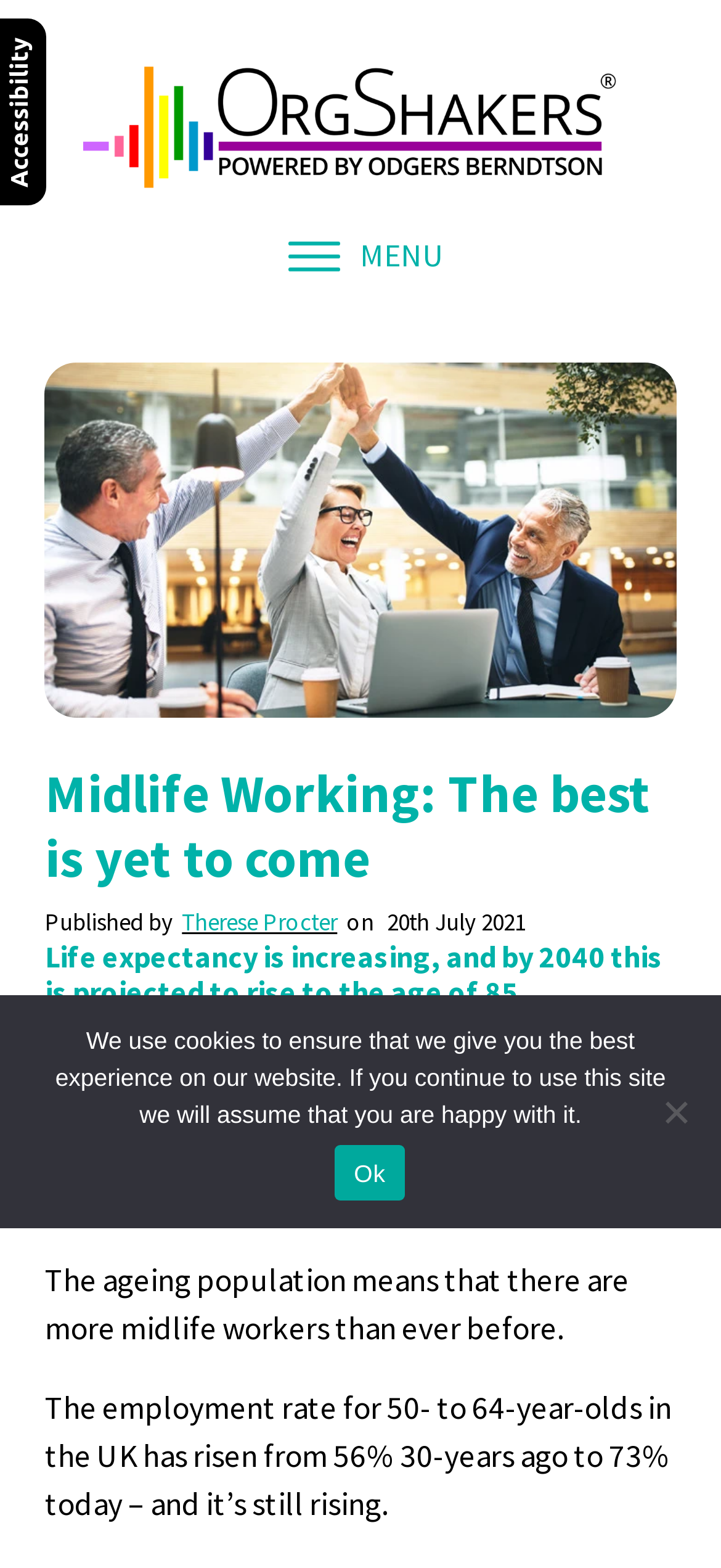What is the projected life expectancy by 2040?
Refer to the image and give a detailed answer to the query.

I found the answer by reading the heading element that mentions life expectancy increasing and projecting to rise to the age of 85 by 2040.